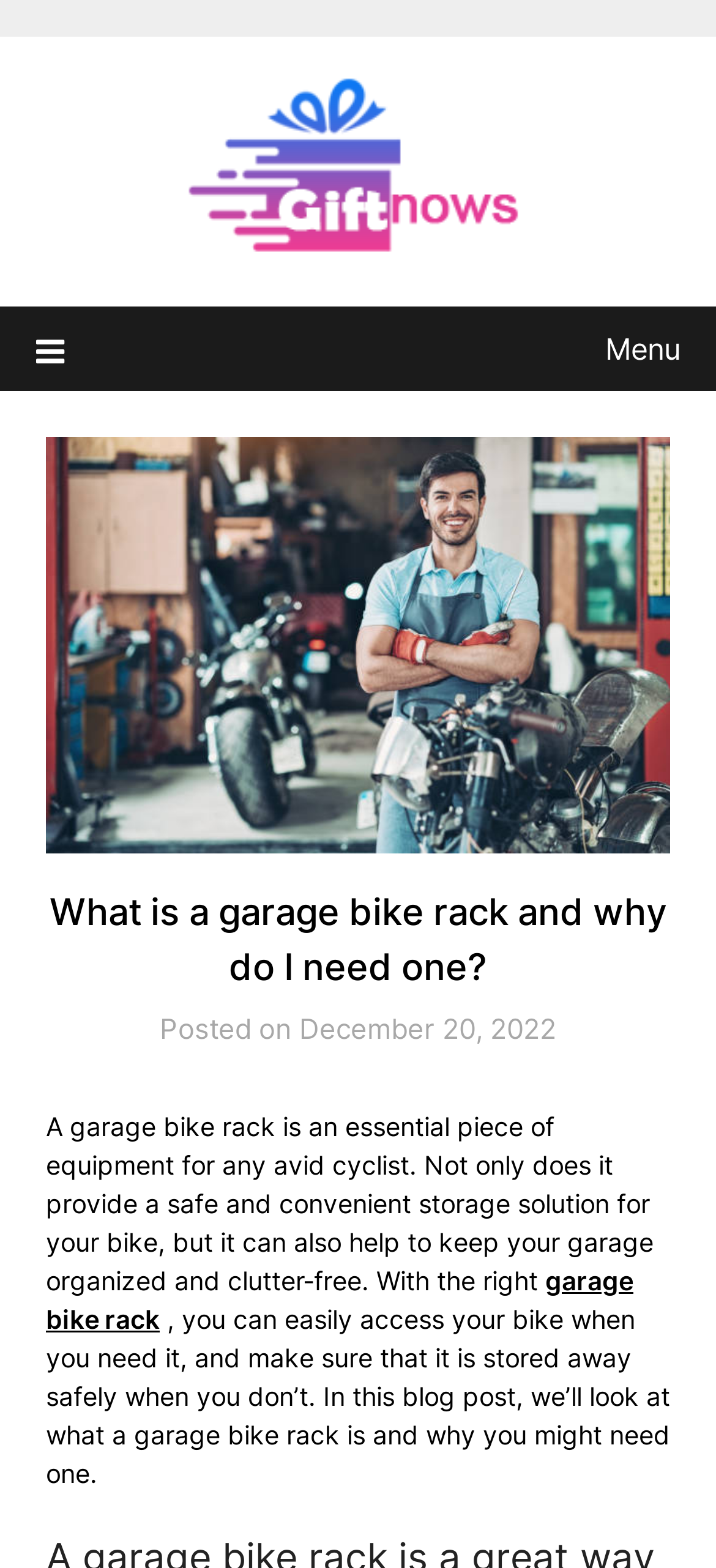Locate the UI element that matches the description Menu in the webpage screenshot. Return the bounding box coordinates in the format (top-left x, top-left y, bottom-right x, bottom-right y), with values ranging from 0 to 1.

[0.05, 0.195, 0.95, 0.249]